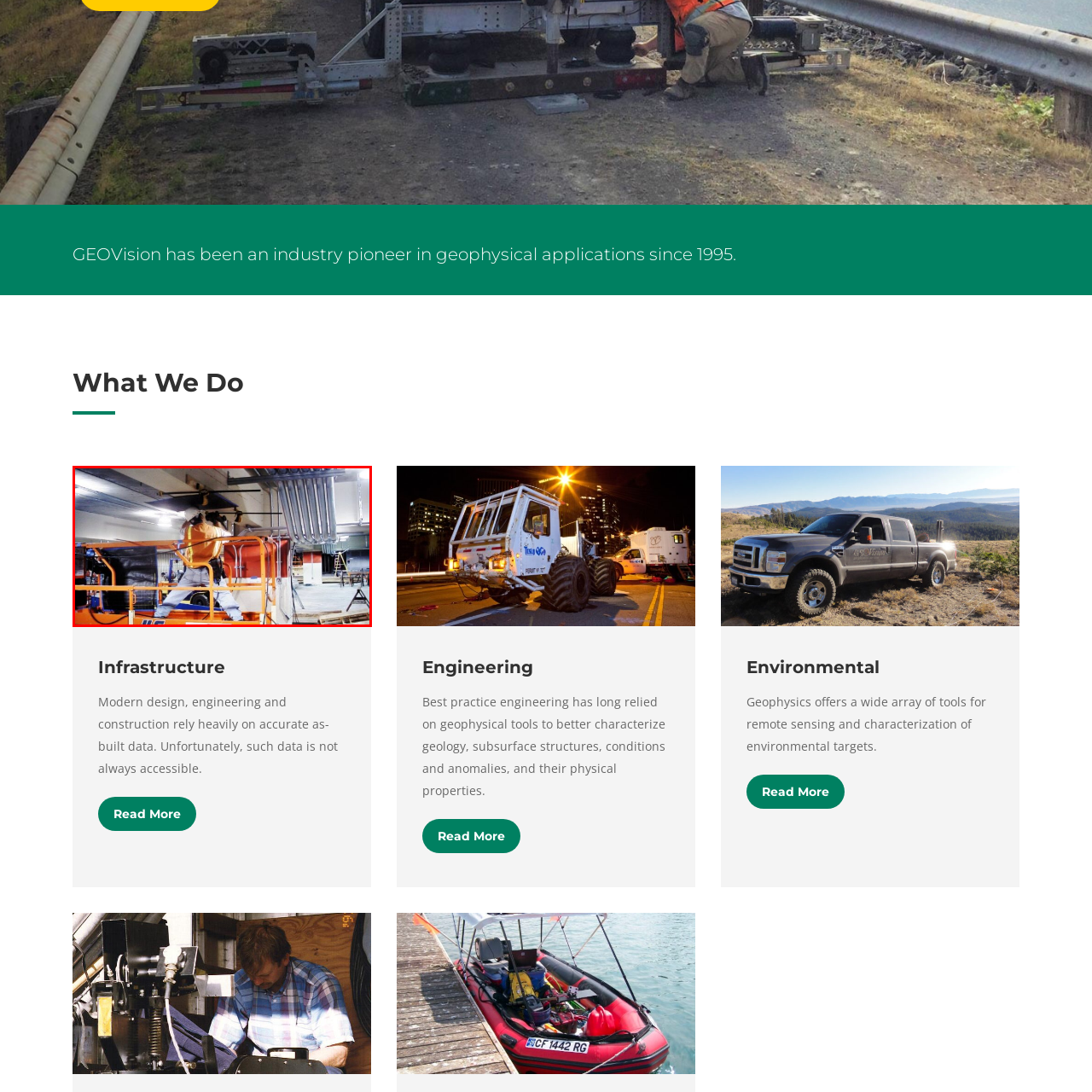What type of pipes are on the ceiling?
Examine the image inside the red bounding box and give an in-depth answer to the question, using the visual evidence provided.

The ceiling features an array of metallic pipes, which are likely related to mechanical or electrical installations typical in industrial projects. This suggests that the construction project involves the installation of infrastructure related to these systems.